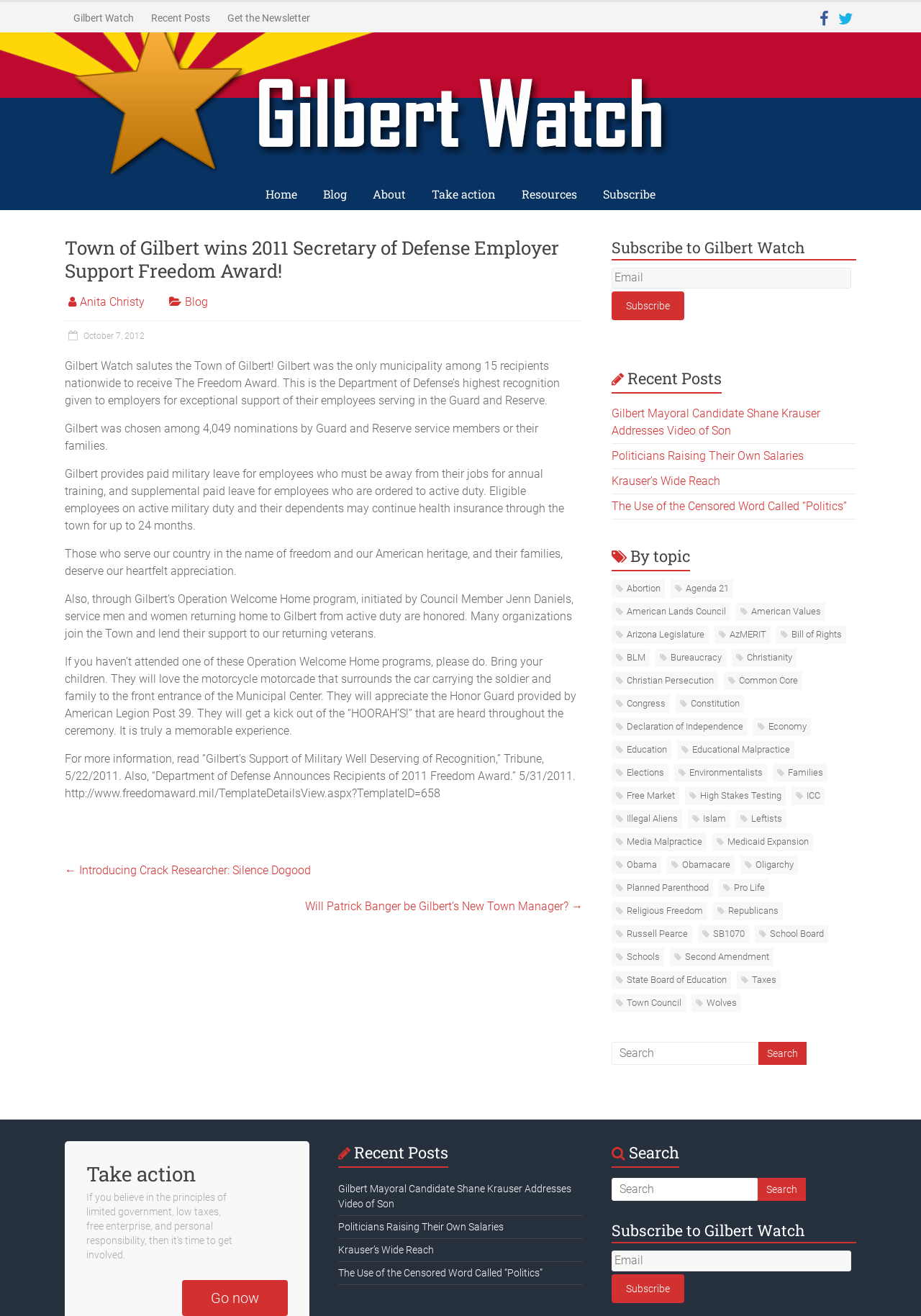Identify the bounding box coordinates of the area you need to click to perform the following instruction: "Read more about 'Gilbert’s Support of Military Well Deserving of Recognition'".

[0.07, 0.571, 0.625, 0.608]